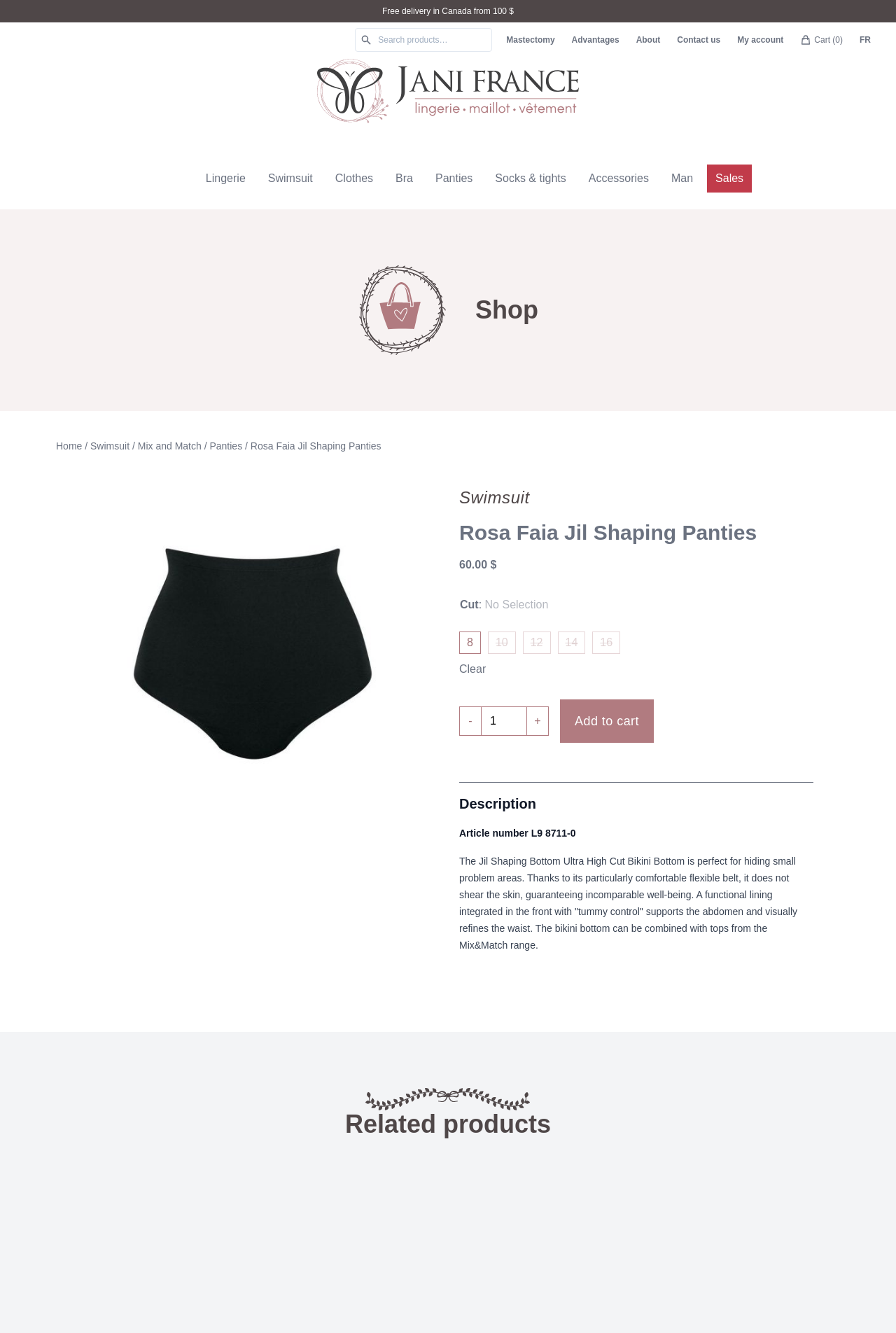Locate the bounding box coordinates of the element that should be clicked to execute the following instruction: "Go to Mastectomy page".

[0.556, 0.022, 0.629, 0.038]